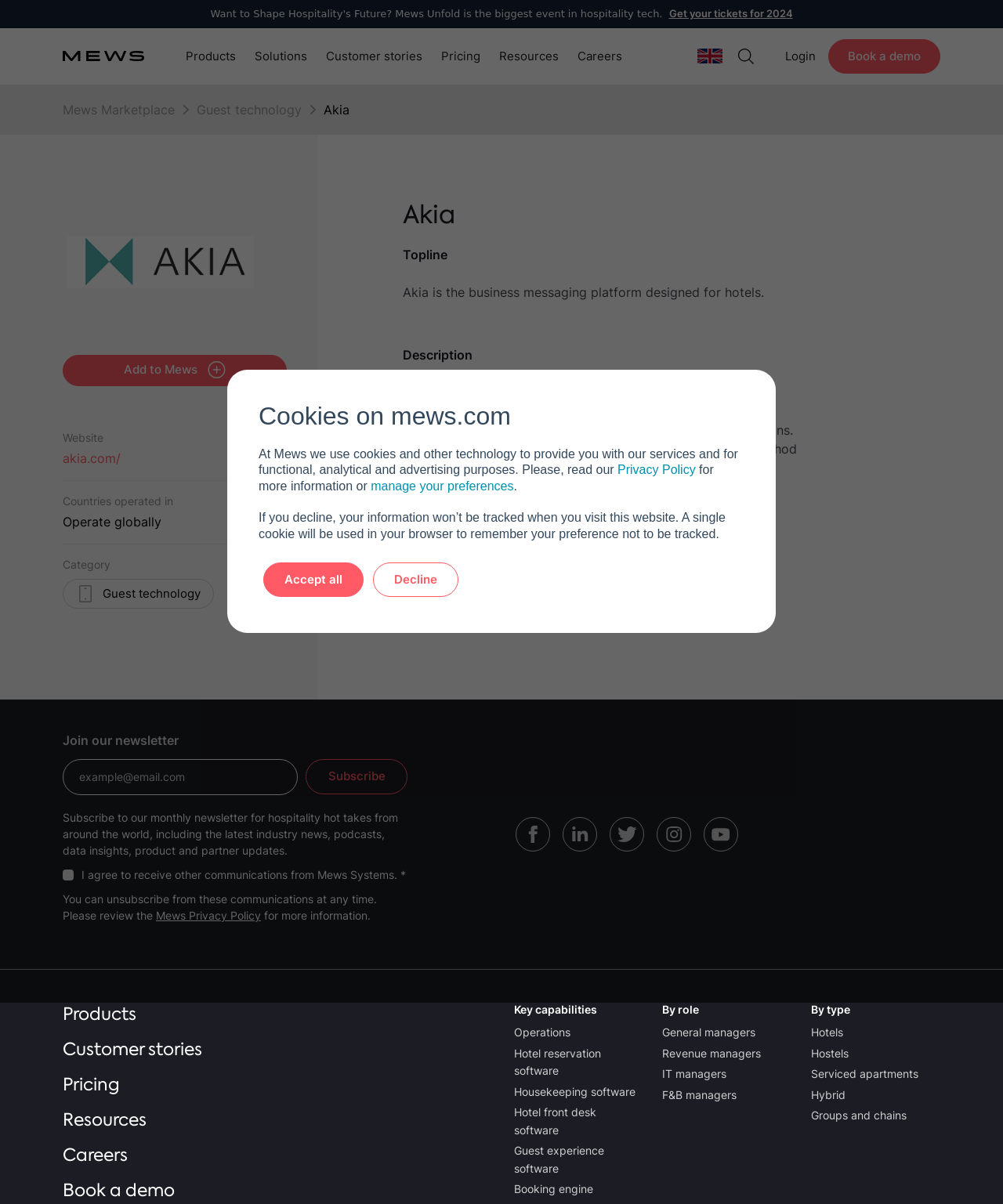Could you indicate the bounding box coordinates of the region to click in order to complete this instruction: "Search for something".

[0.736, 0.04, 0.752, 0.053]